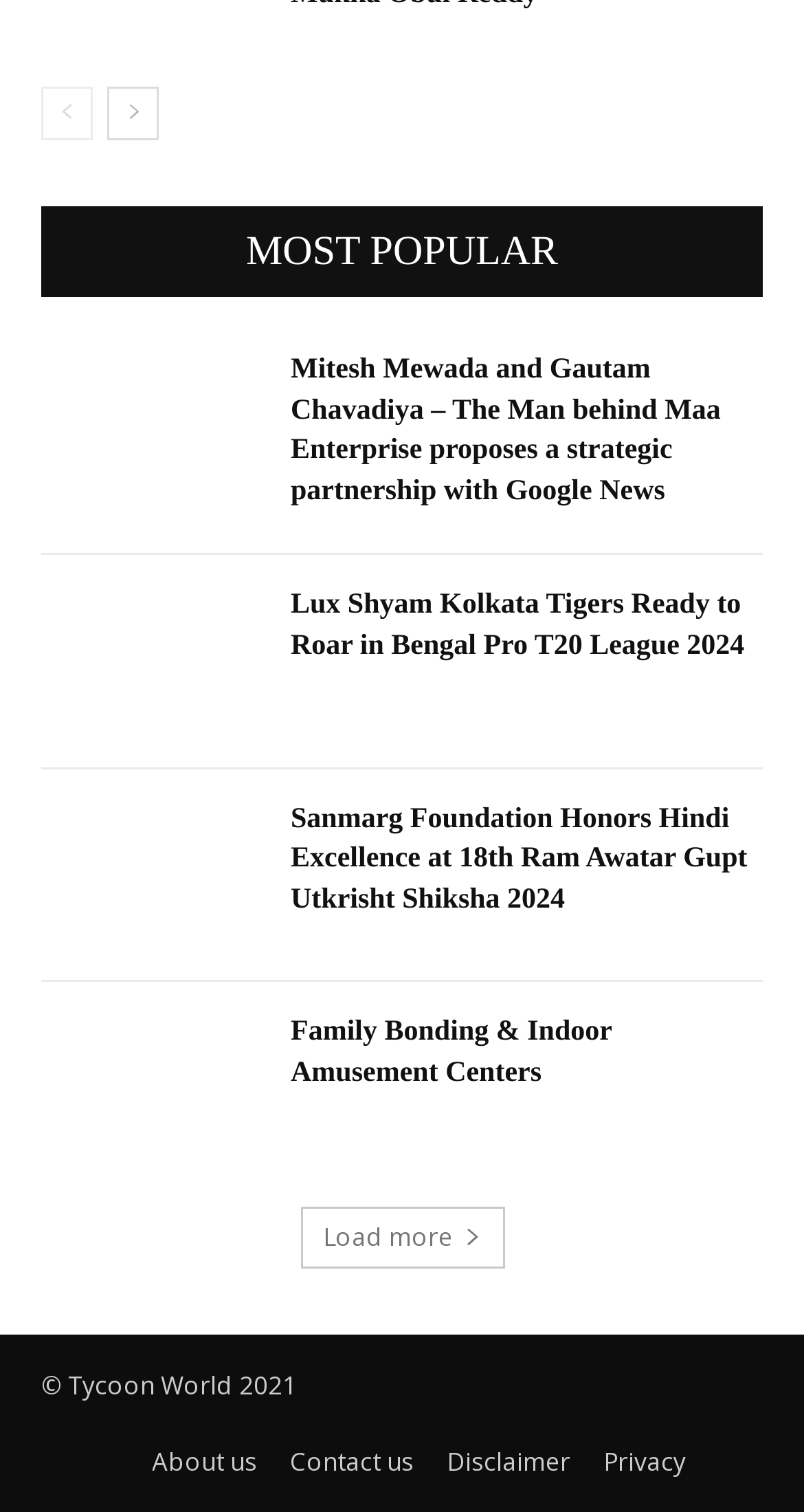Answer the following inquiry with a single word or phrase:
What is the copyright year?

2021